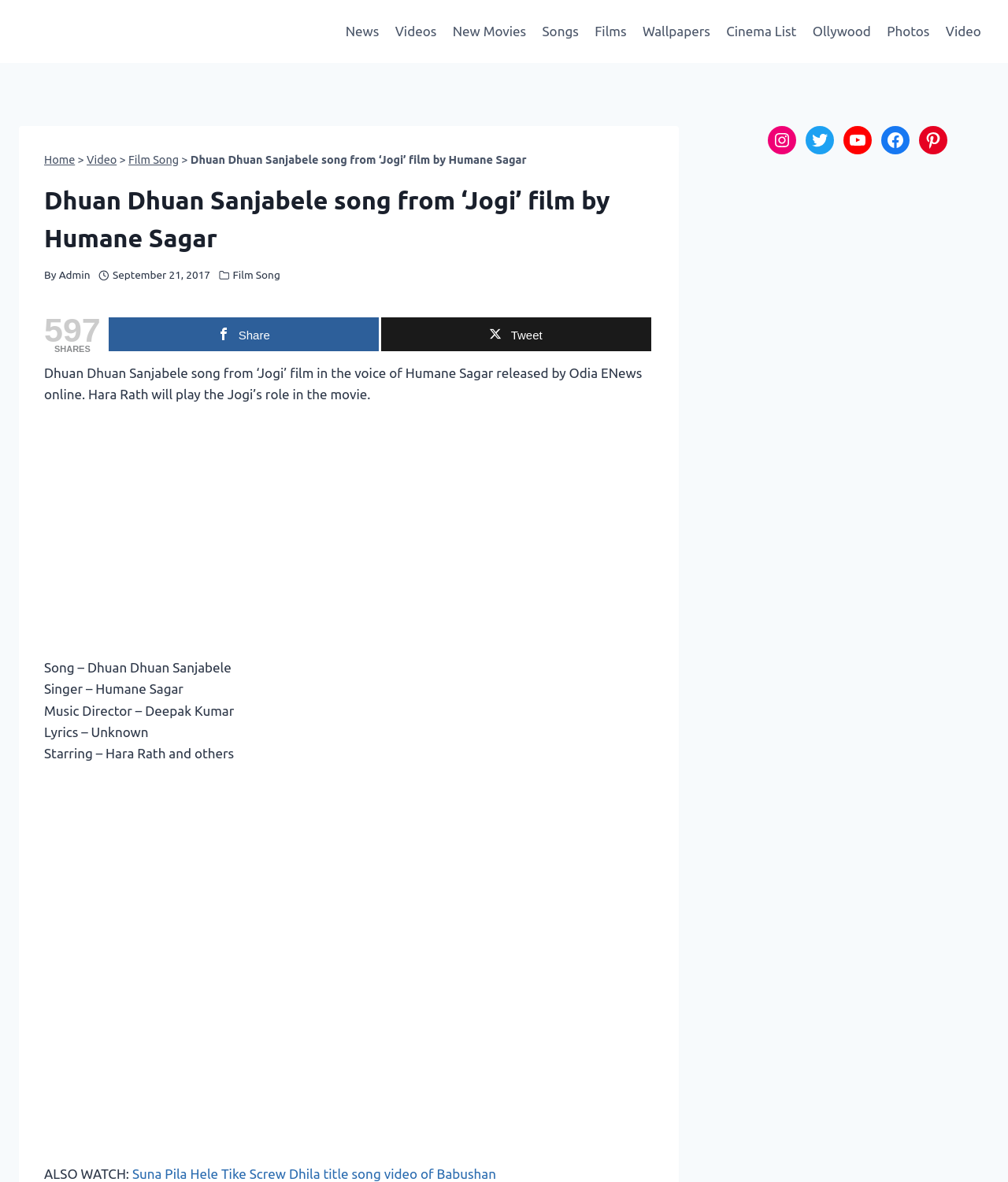Could you locate the bounding box coordinates for the section that should be clicked to accomplish this task: "Click on the 'News' link".

[0.335, 0.011, 0.384, 0.042]